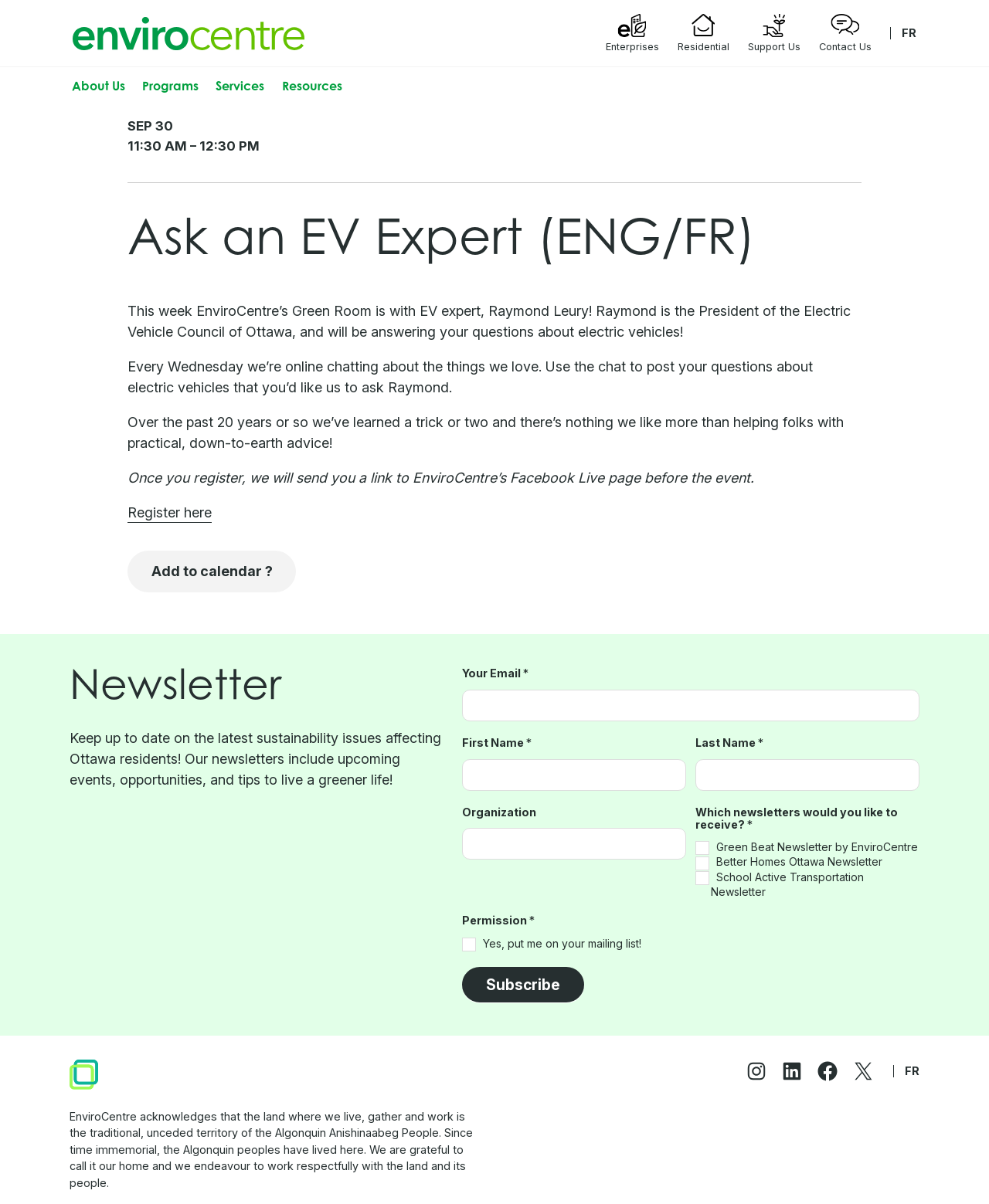Please determine the bounding box coordinates of the area that needs to be clicked to complete this task: 'Register for the event'. The coordinates must be four float numbers between 0 and 1, formatted as [left, top, right, bottom].

[0.129, 0.419, 0.214, 0.432]